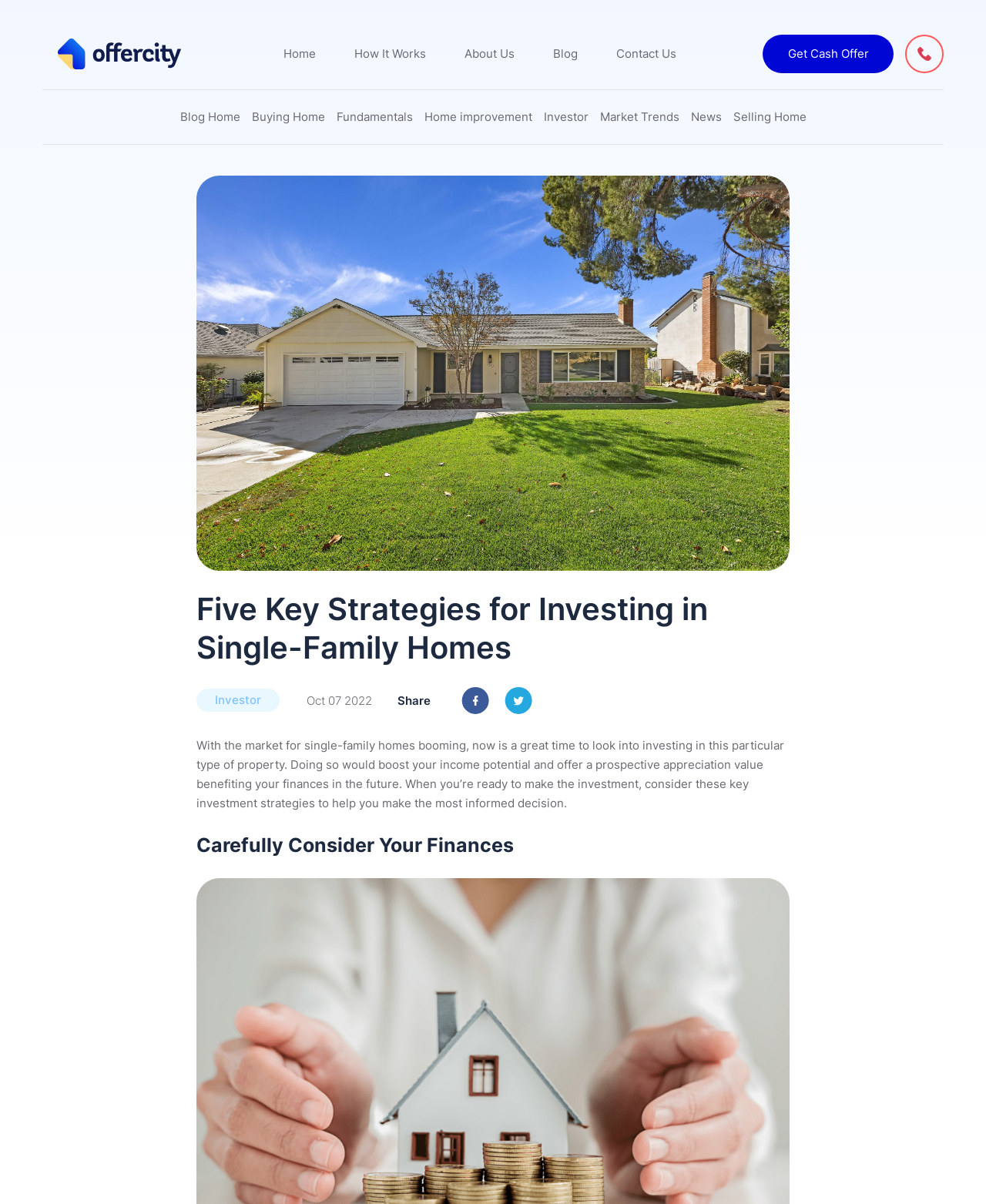Please respond in a single word or phrase: 
What is the current market situation for single-family homes?

Booming